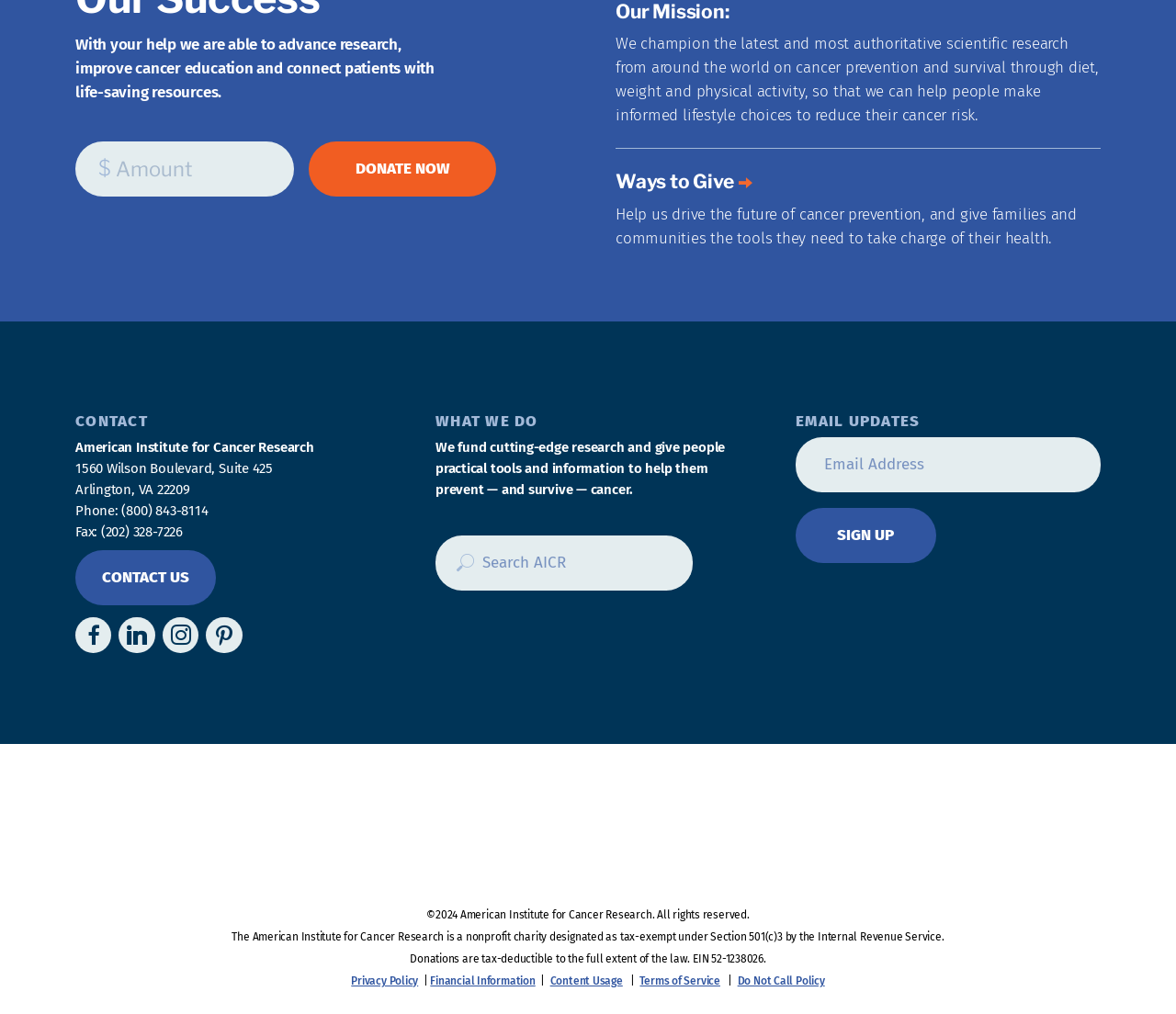What is the organization's mission?
Please utilize the information in the image to give a detailed response to the question.

Based on the webpage, the organization's mission is to advance research, improve cancer education, and connect patients with life-saving resources, as stated in the first StaticText element.